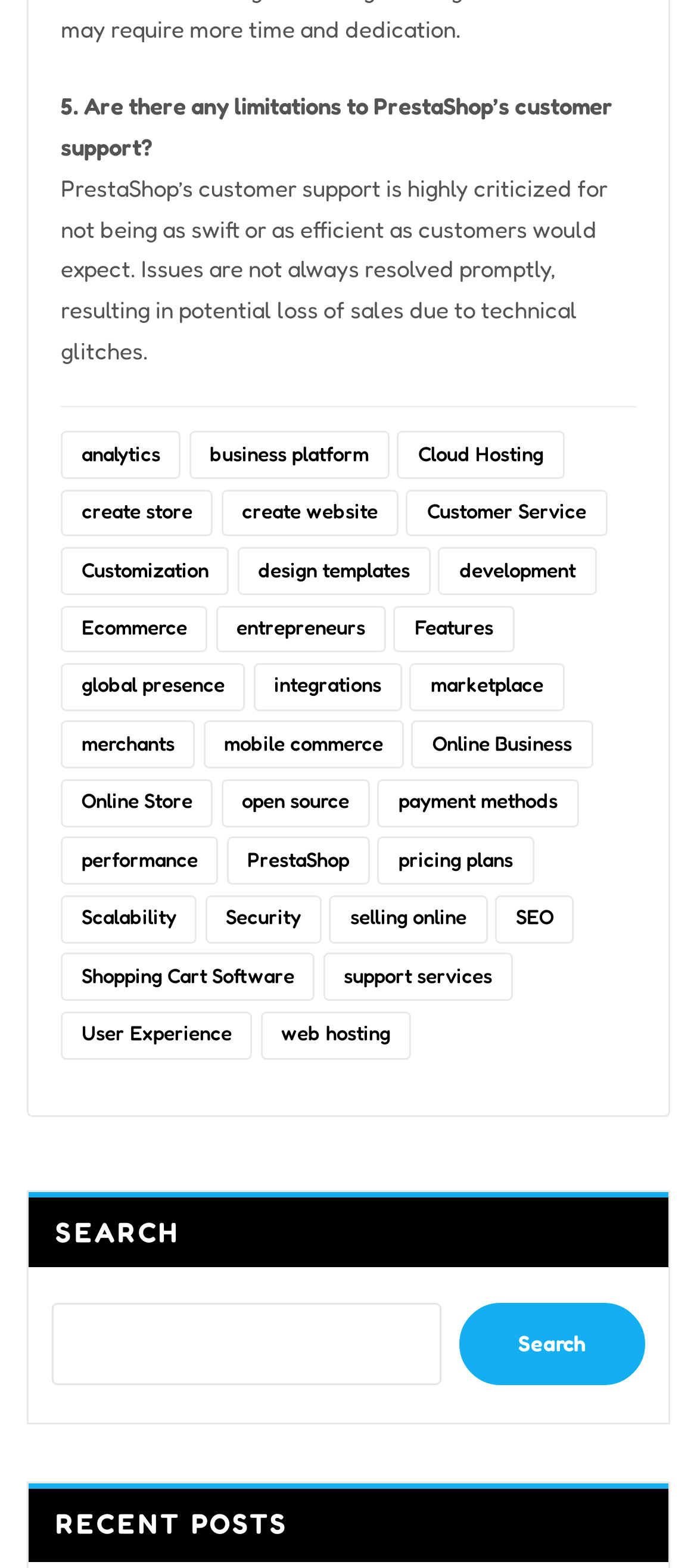Find the bounding box of the UI element described as follows: "parent_node: Search name="s"".

[0.074, 0.831, 0.633, 0.884]